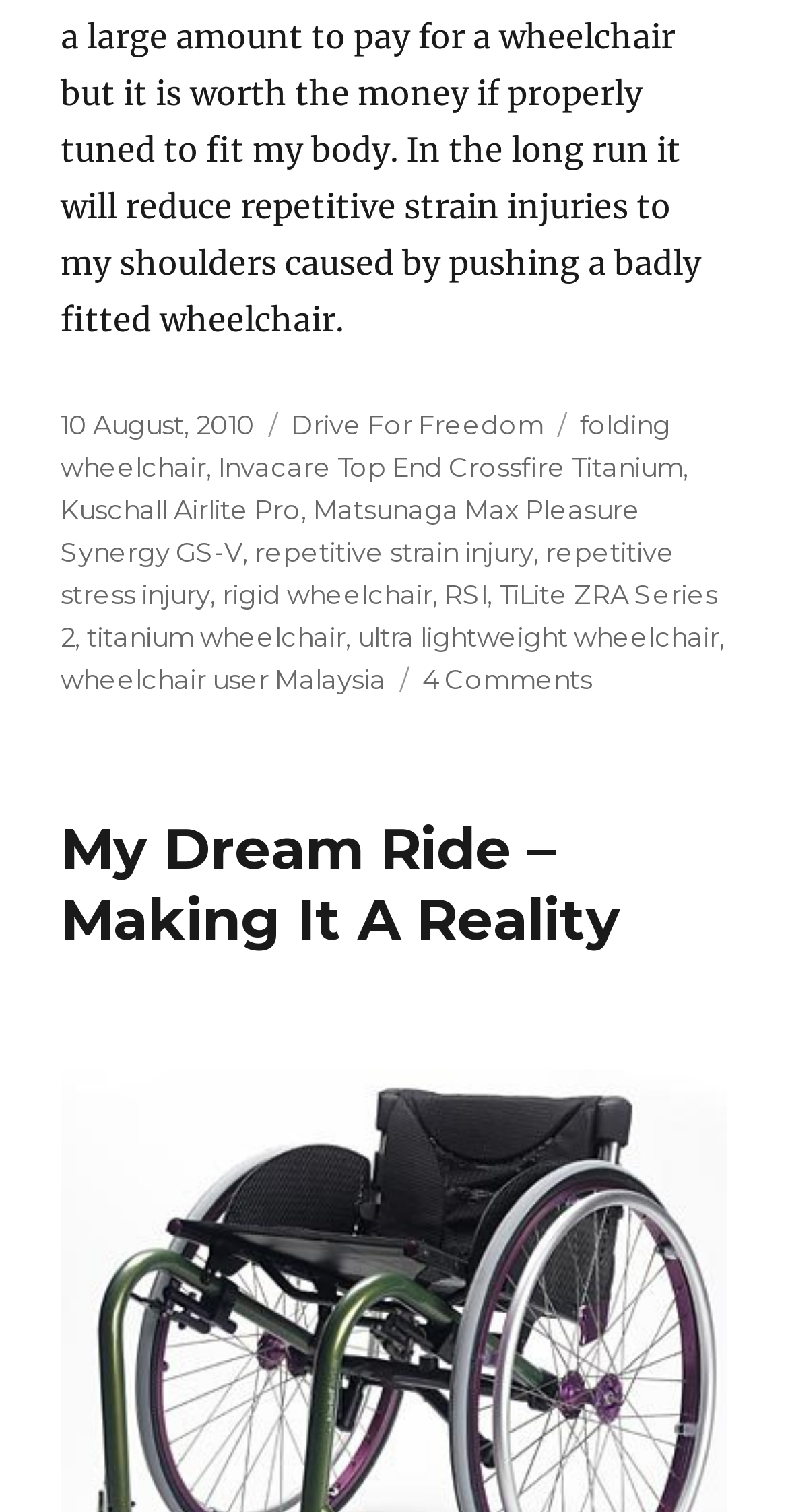What are the tags related to the post?
Provide a comprehensive and detailed answer to the question.

The tags related to the post can be found in the footer section of the webpage, where it says 'Tags' followed by a list of links including 'folding wheelchair', 'Invacare Top End Crossfire Titanium', and others.